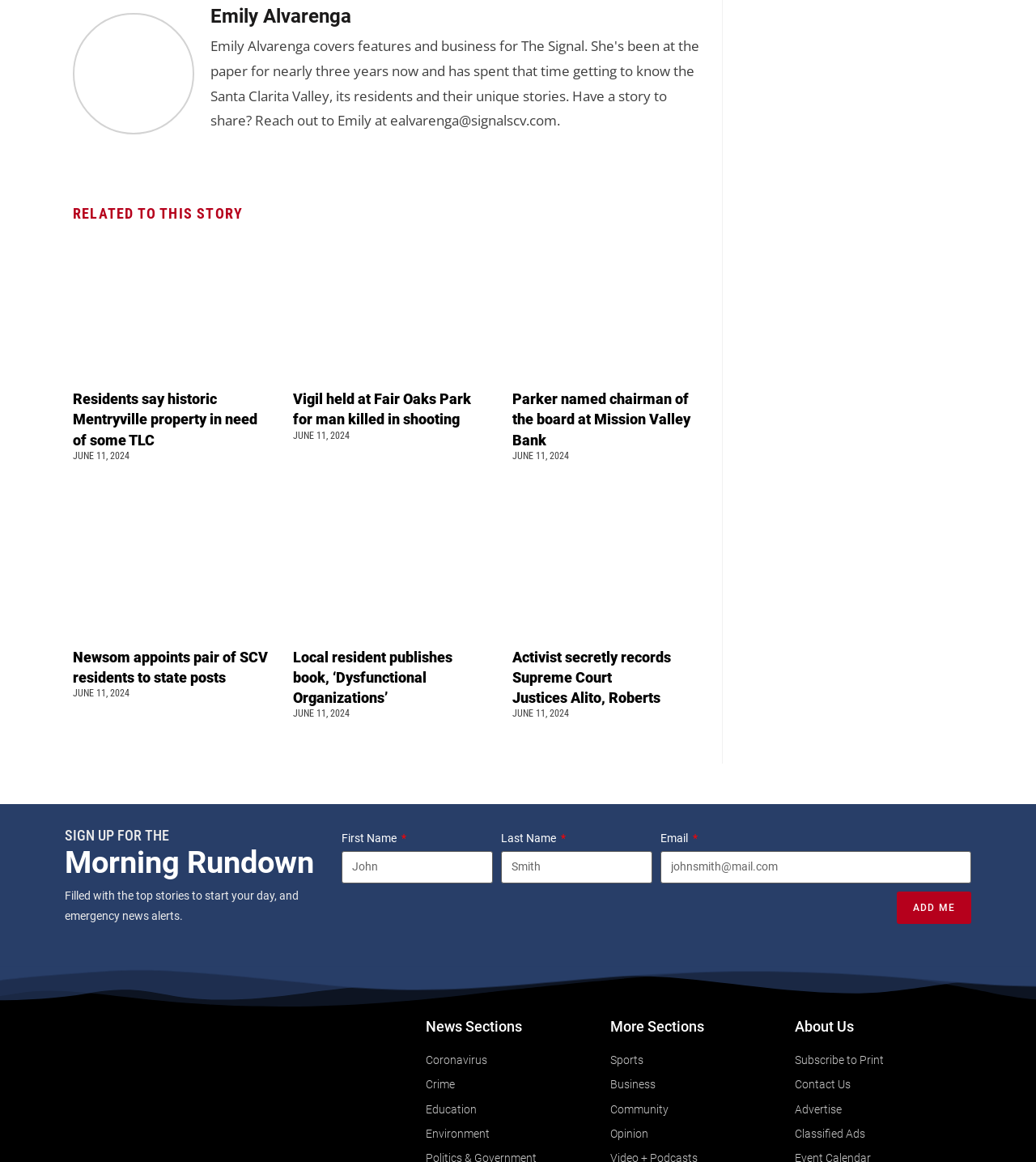Please identify the bounding box coordinates of the area that needs to be clicked to fulfill the following instruction: "Read news about Coronavirus."

[0.411, 0.904, 0.589, 0.922]